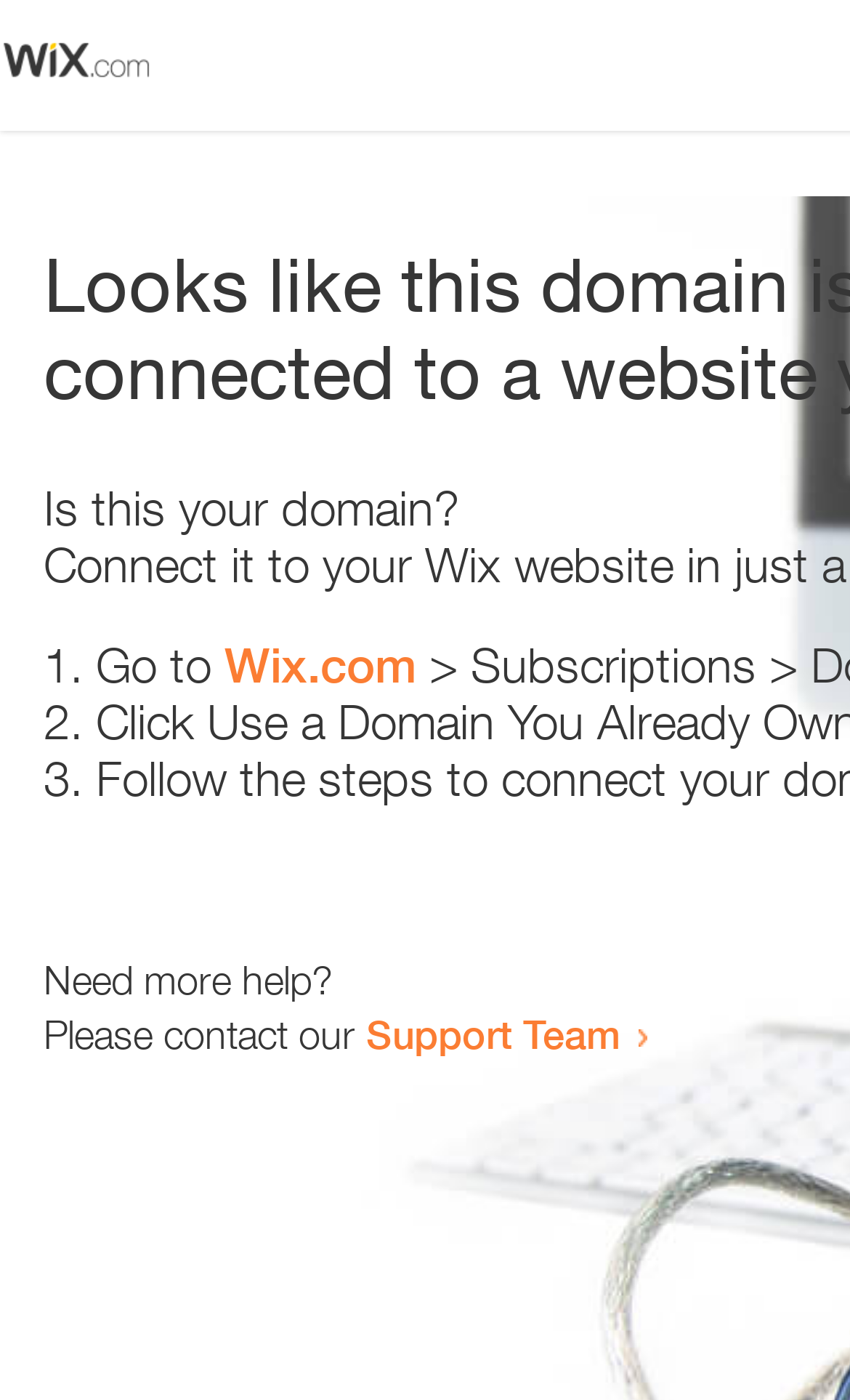Please respond to the question using a single word or phrase:
What is the link text at the bottom of the page?

Support Team